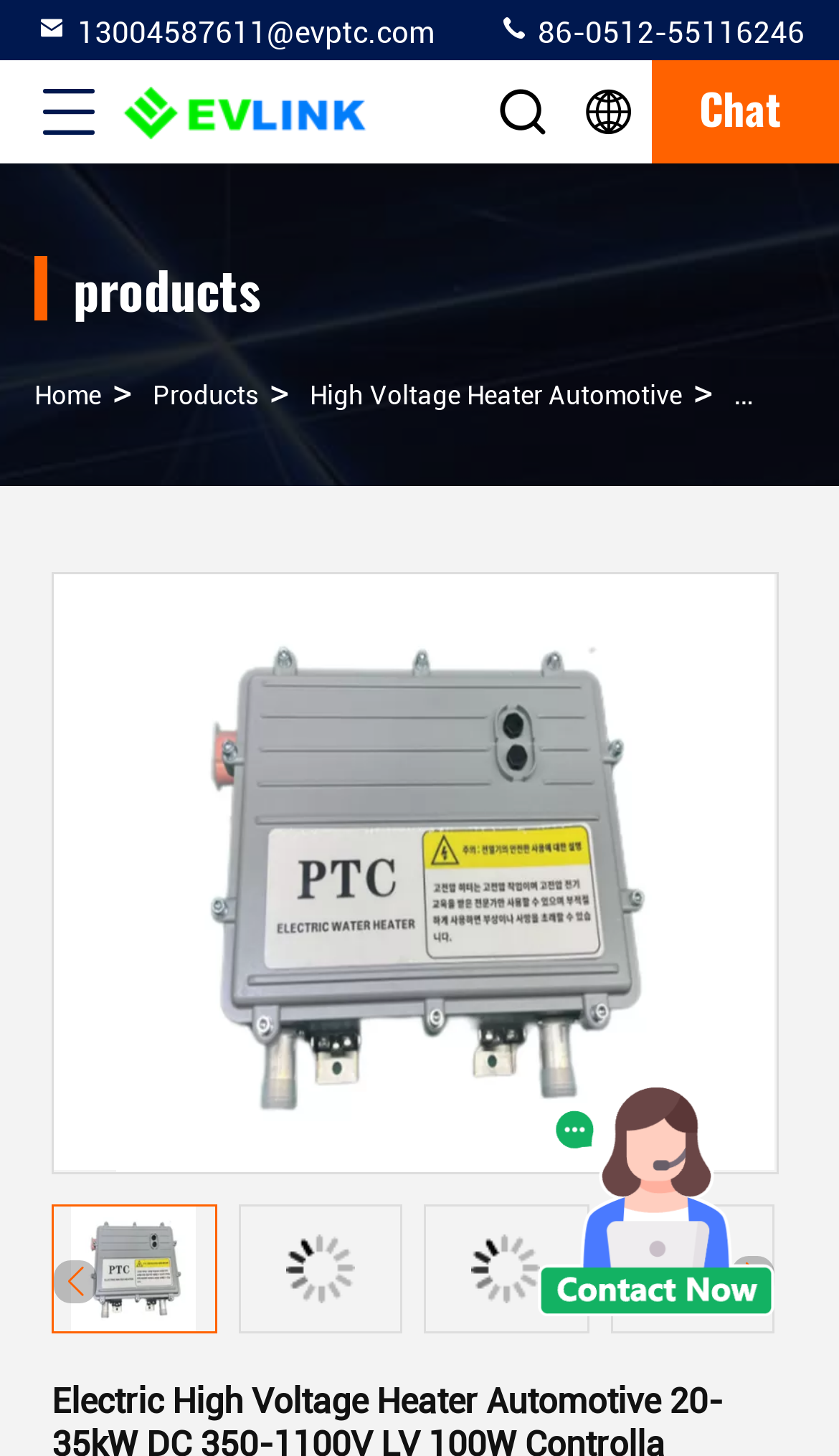What is the purpose of the 'Send Message' button?
Answer the question with just one word or phrase using the image.

To contact the seller